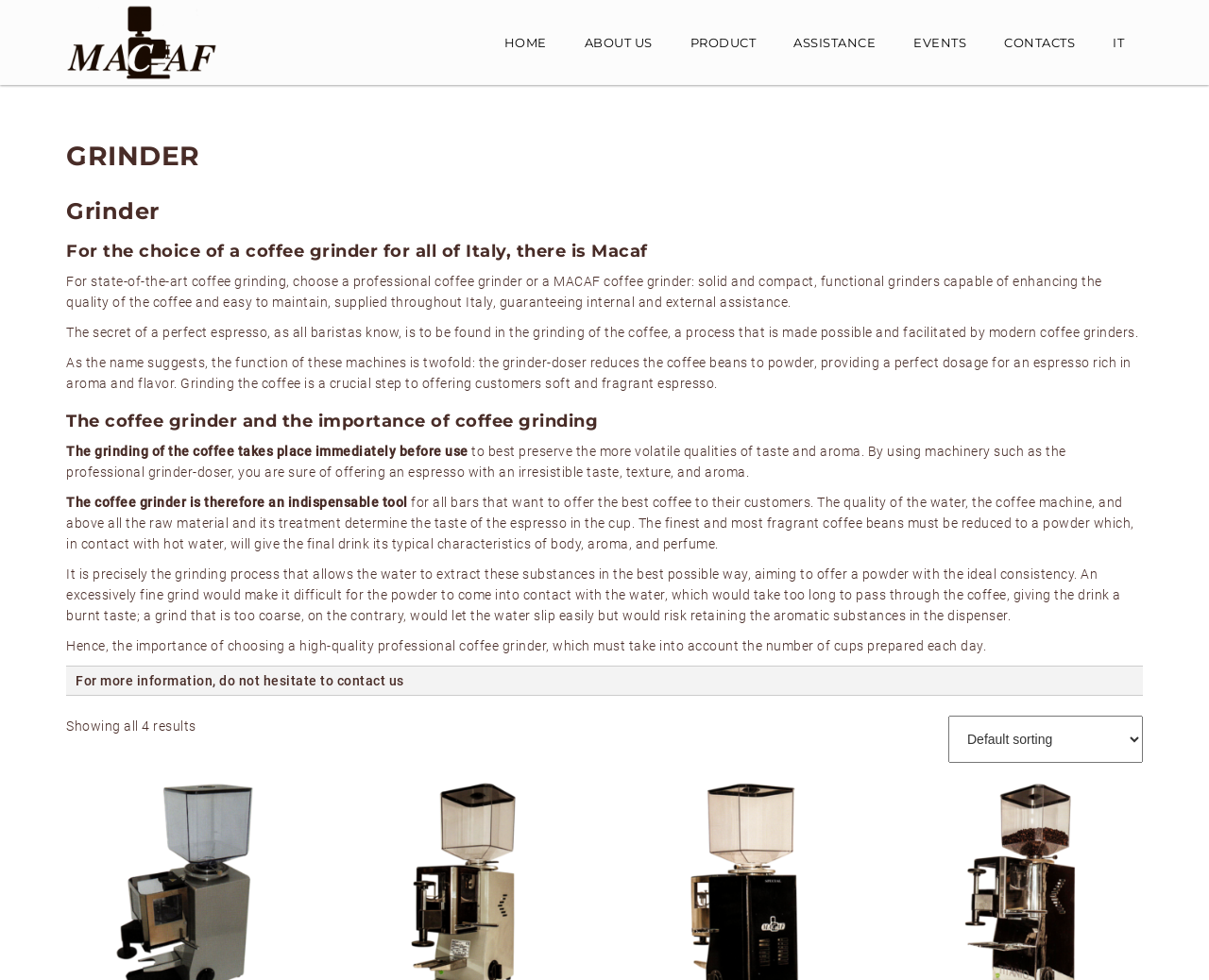Please study the image and answer the question comprehensively:
What is the importance of choosing a high-quality professional coffee grinder?

According to the webpage, the importance of choosing a high-quality professional coffee grinder is to ensure the quality of the coffee. The grinder must take into account the number of cups prepared each day, and a high-quality grinder can provide a powder with the ideal consistency, resulting in a better-tasting coffee.